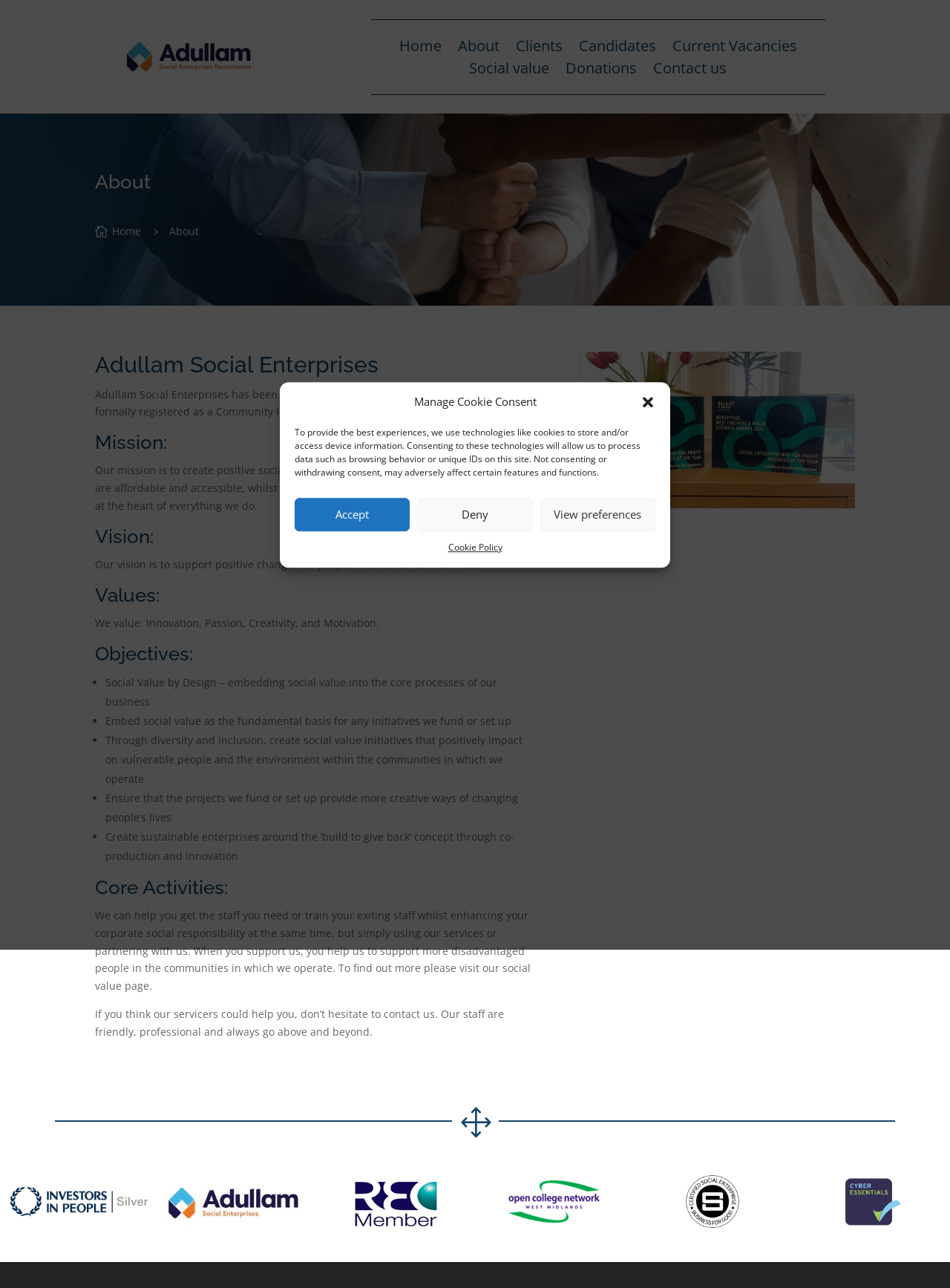Refer to the element description Social value and identify the corresponding bounding box in the screenshot. Format the coordinates as (top-left x, top-left y, bottom-right x, bottom-right y) with values in the range of 0 to 1.

[0.494, 0.049, 0.579, 0.061]